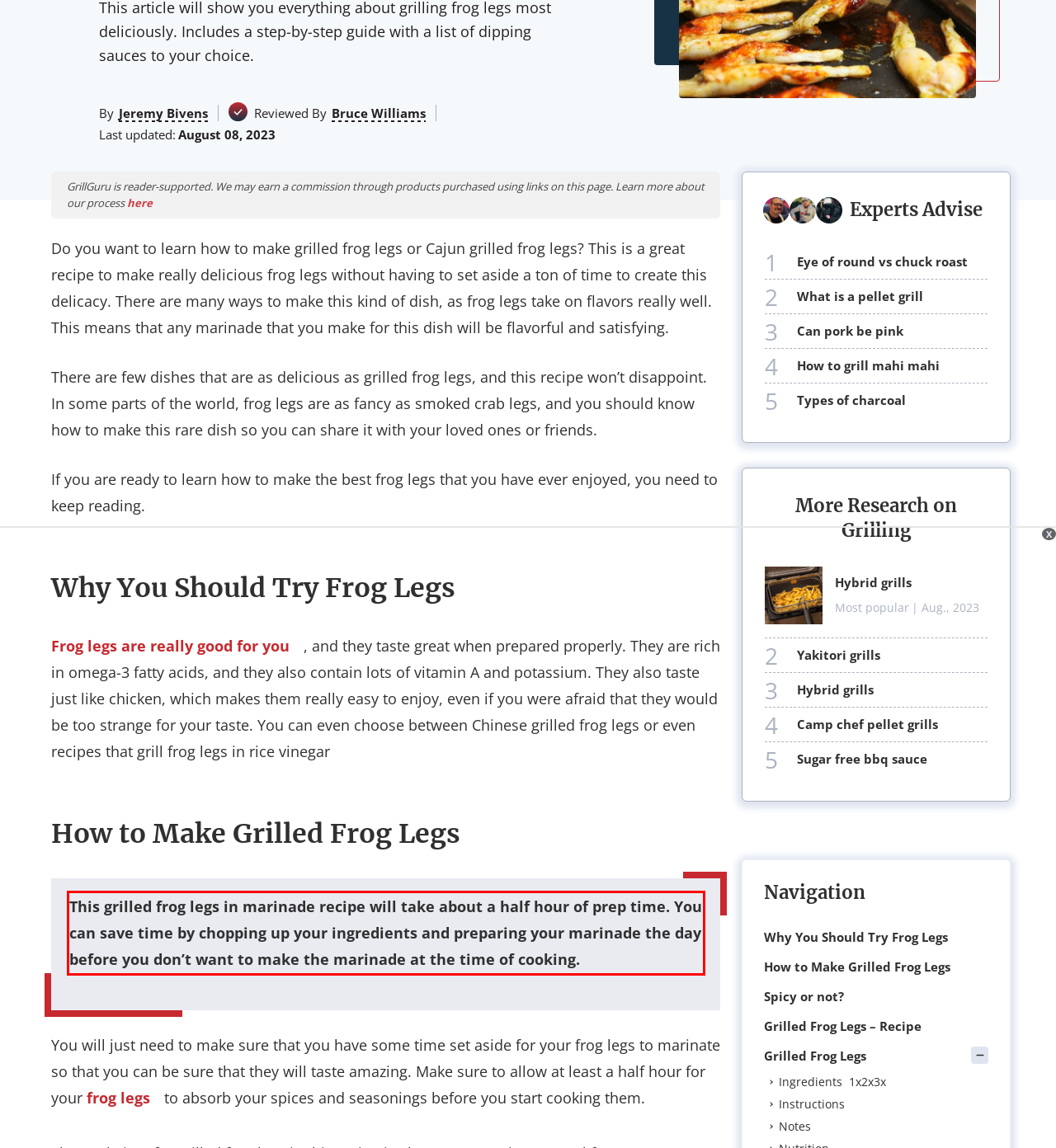You have a webpage screenshot with a red rectangle surrounding a UI element. Extract the text content from within this red bounding box.

This grilled frog legs in marinade recipe will take about a half hour of prep time. You can save time by chopping up your ingredients and preparing your marinade the day before you don’t want to make the marinade at the time of cooking.